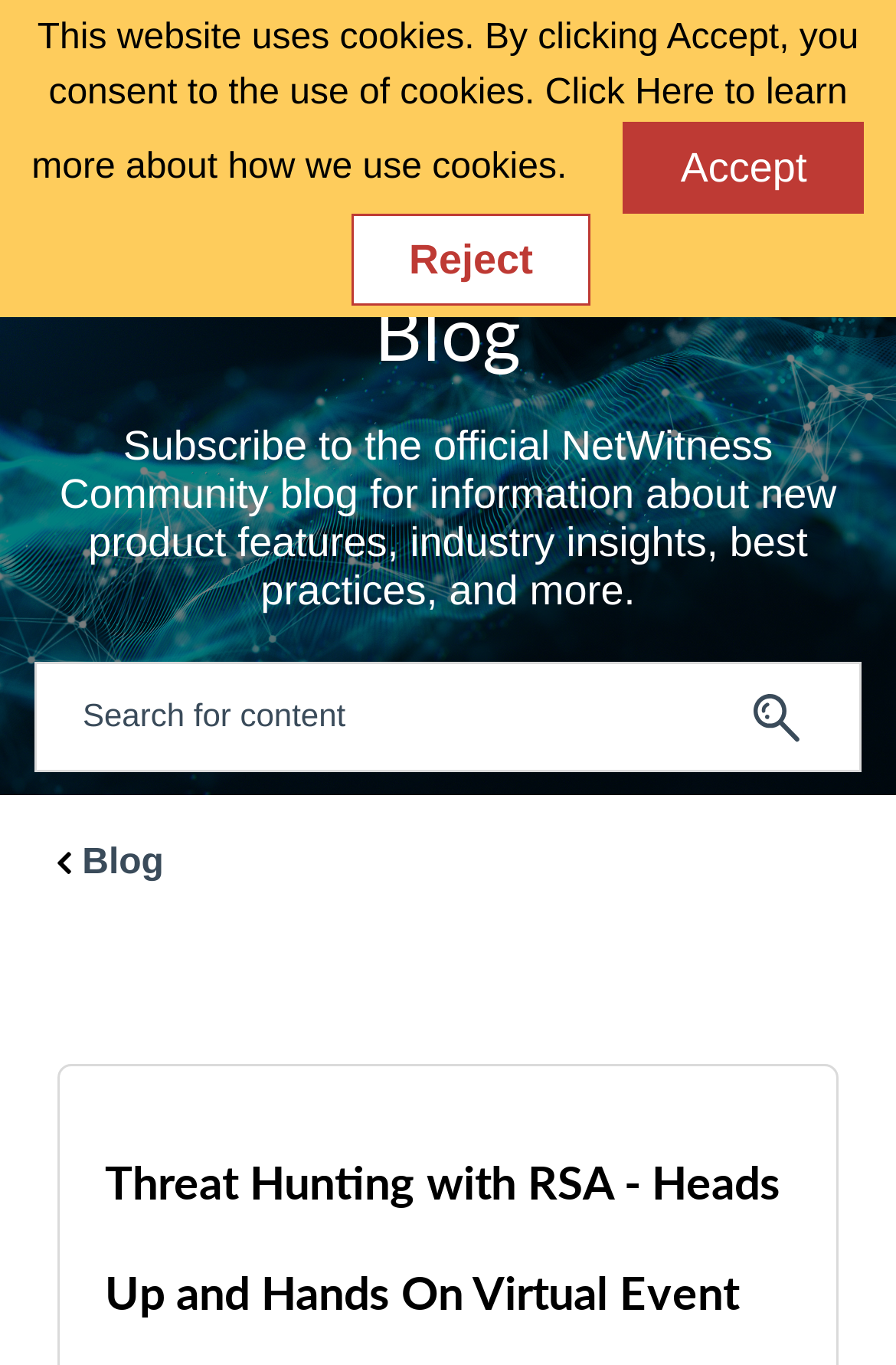Indicate the bounding box coordinates of the clickable region to achieve the following instruction: "Search for a topic."

[0.038, 0.485, 0.962, 0.566]